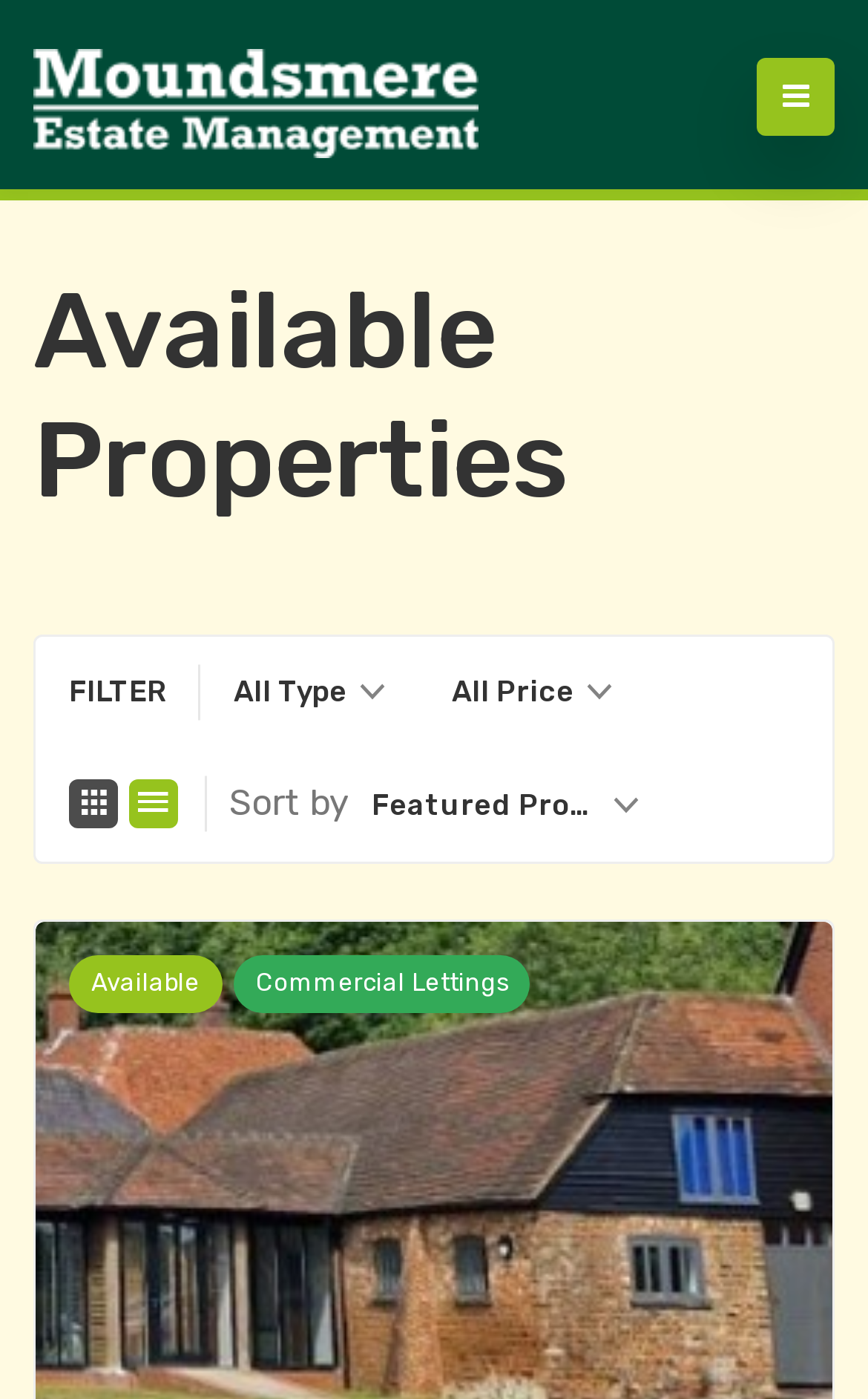Please find the bounding box for the following UI element description. Provide the coordinates in (top-left x, top-left y, bottom-right x, bottom-right y) format, with values between 0 and 1: Available

[0.079, 0.683, 0.256, 0.724]